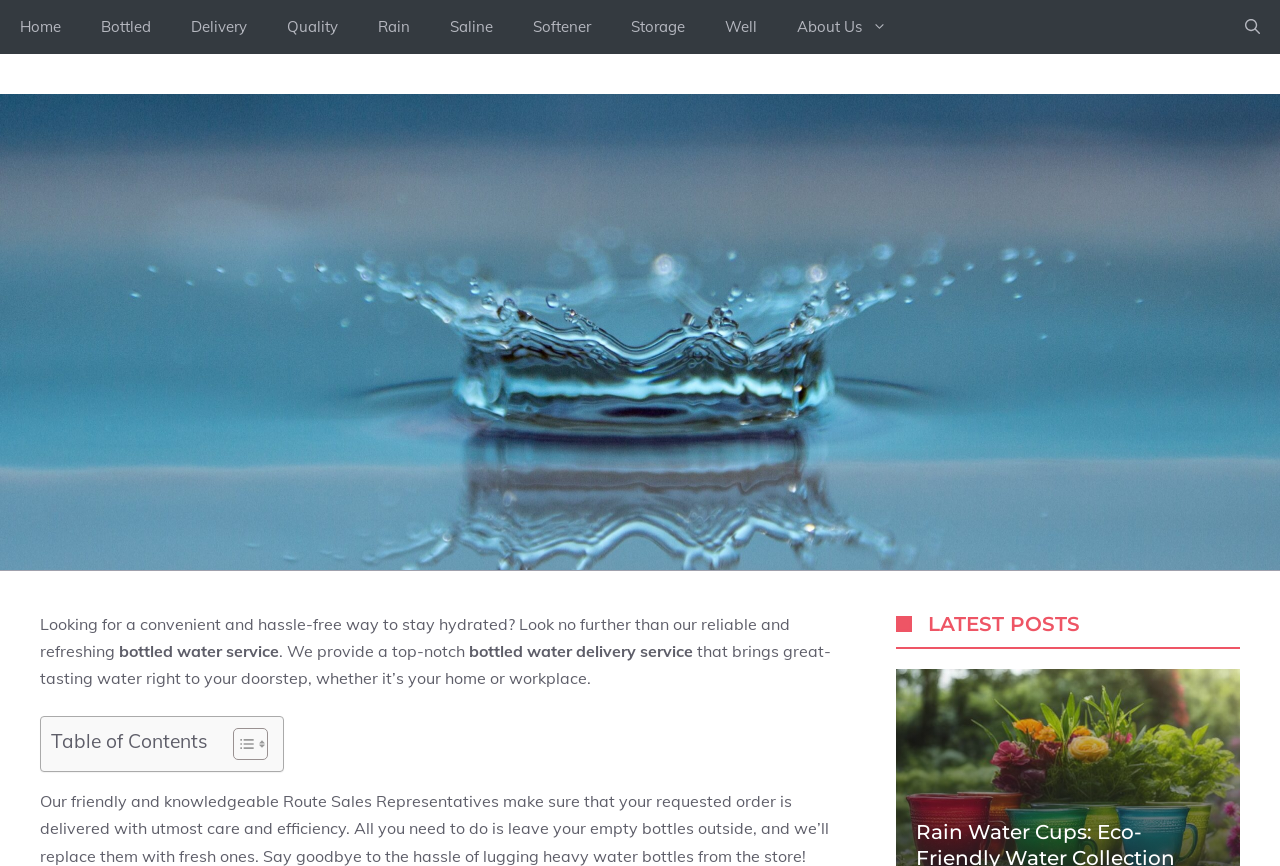Please specify the coordinates of the bounding box for the element that should be clicked to carry out this instruction: "Open the search". The coordinates must be four float numbers between 0 and 1, formatted as [left, top, right, bottom].

[0.957, 0.0, 1.0, 0.062]